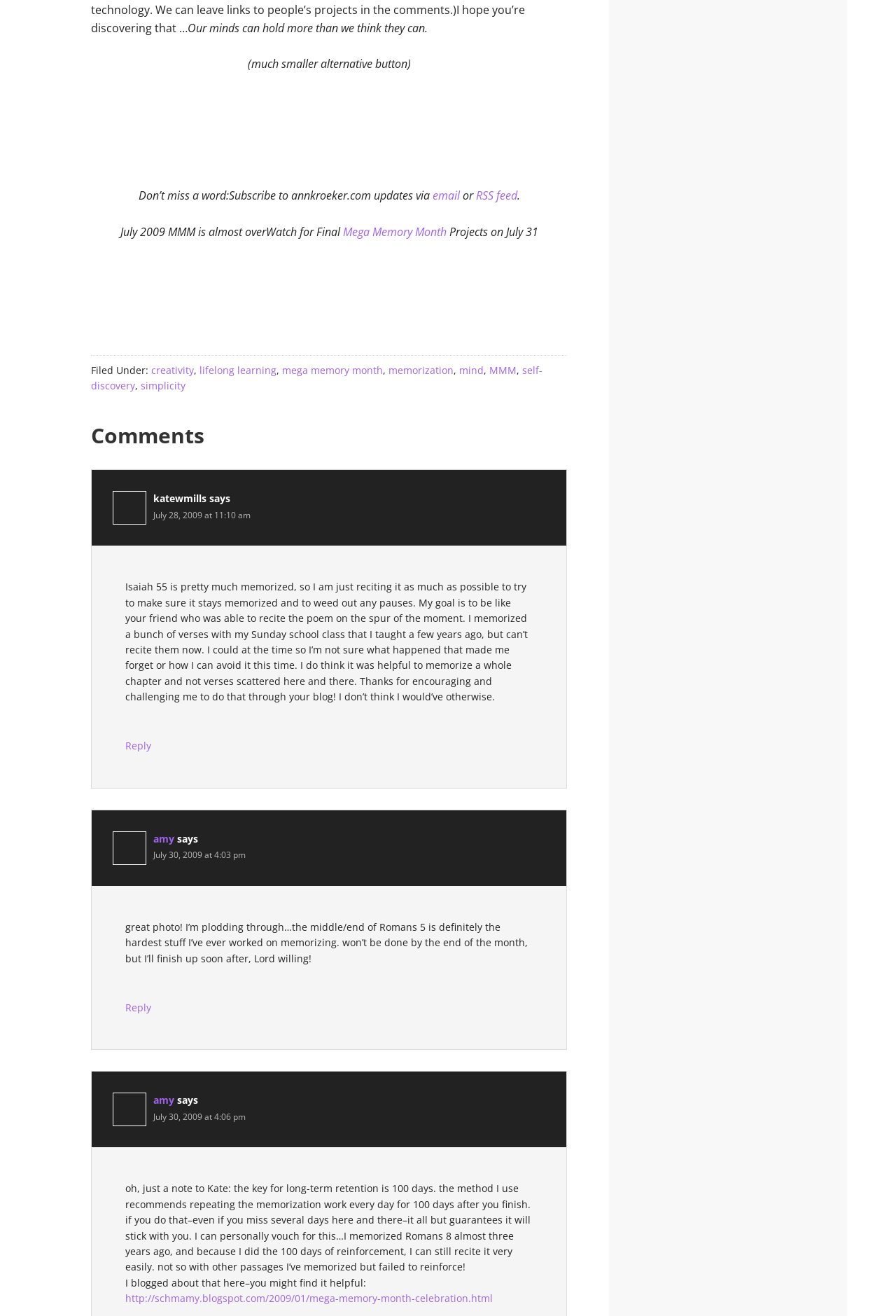Provide a short answer to the following question with just one word or phrase: What is the name of the author of the blog?

Ann Kroeker